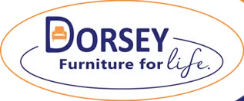What shape encapsulates the logo?
Carefully analyze the image and provide a thorough answer to the question.

According to the caption, the logo of Dorsey Furniture is encapsulated within an oval shape outlined in orange, which emphasizes the brand's identity.